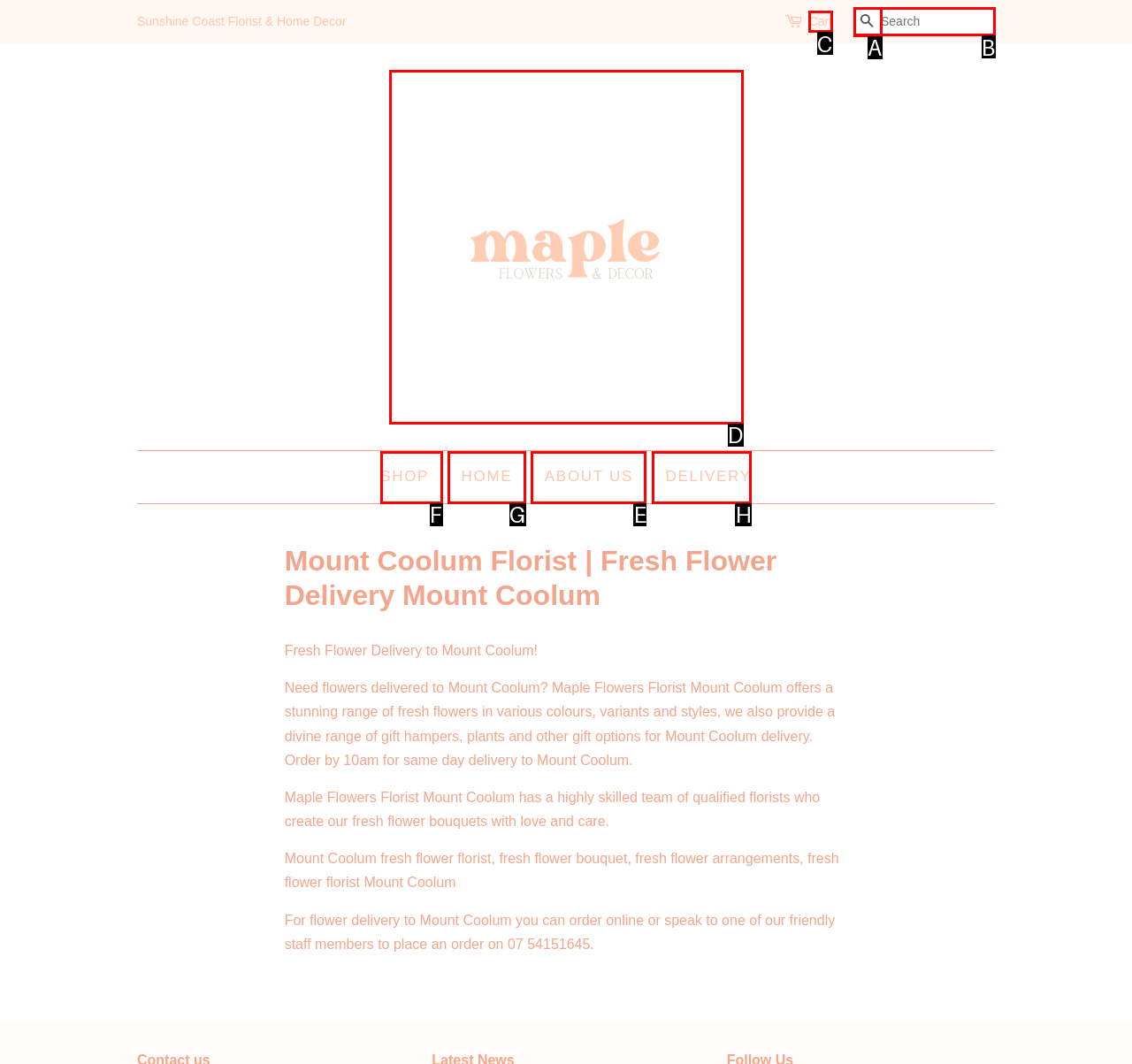Select the letter associated with the UI element you need to click to perform the following action: Go to WE MADE IT page
Reply with the correct letter from the options provided.

None